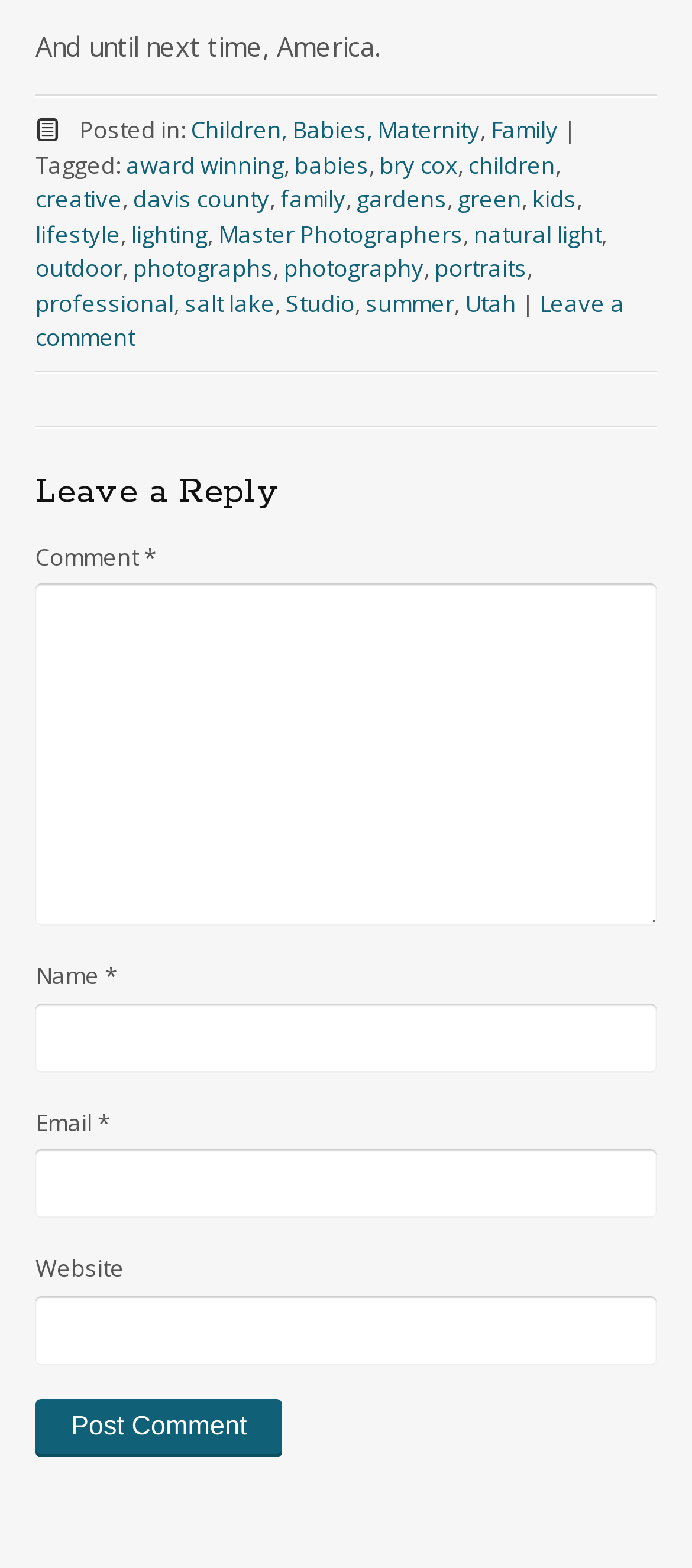Locate the bounding box coordinates of the UI element described by: "parent_node: Website name="url"". Provide the coordinates as four float numbers between 0 and 1, formatted as [left, top, right, bottom].

[0.051, 0.826, 0.949, 0.869]